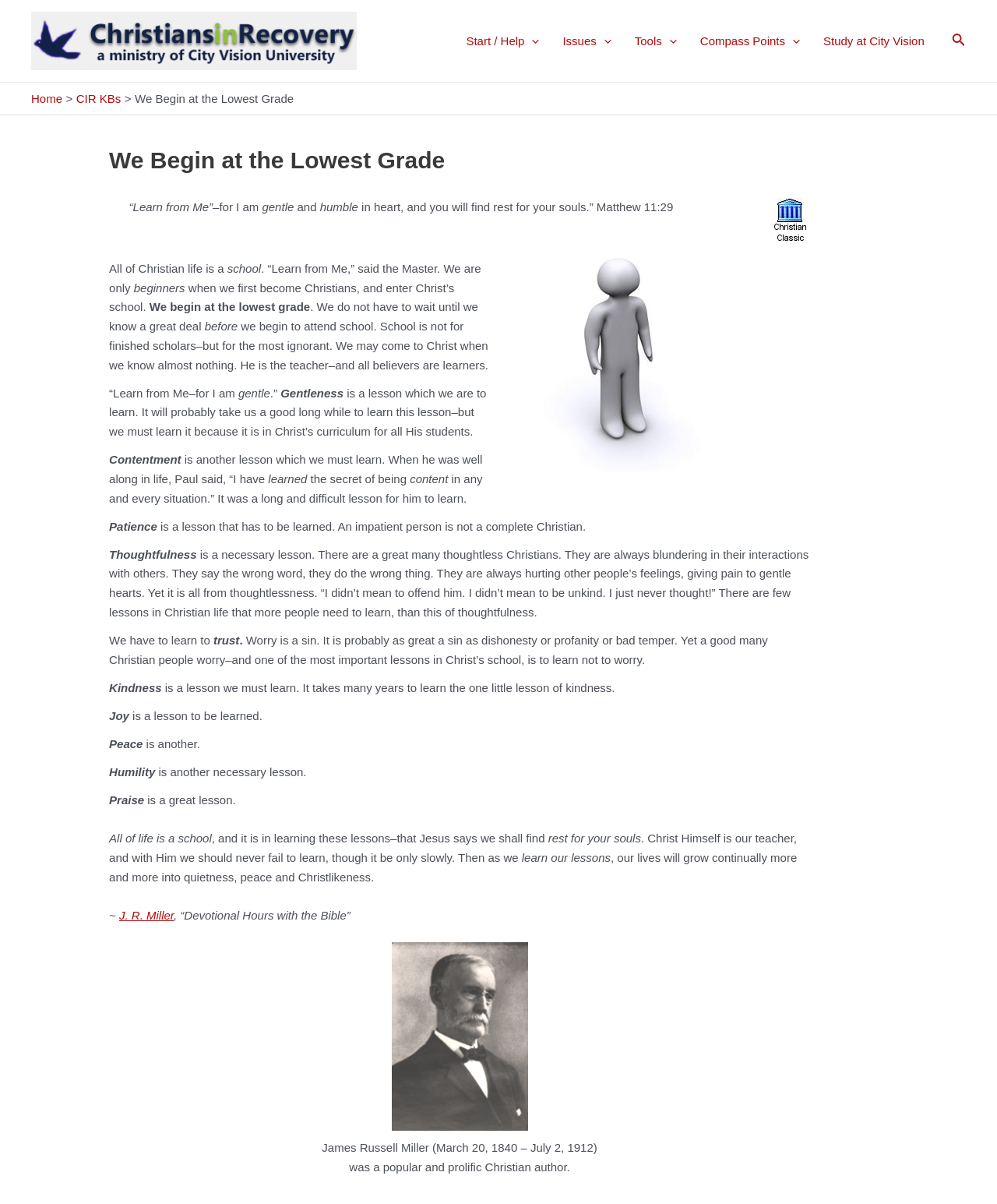Please locate and retrieve the main header text of the webpage.

We Begin at the Lowest Grade